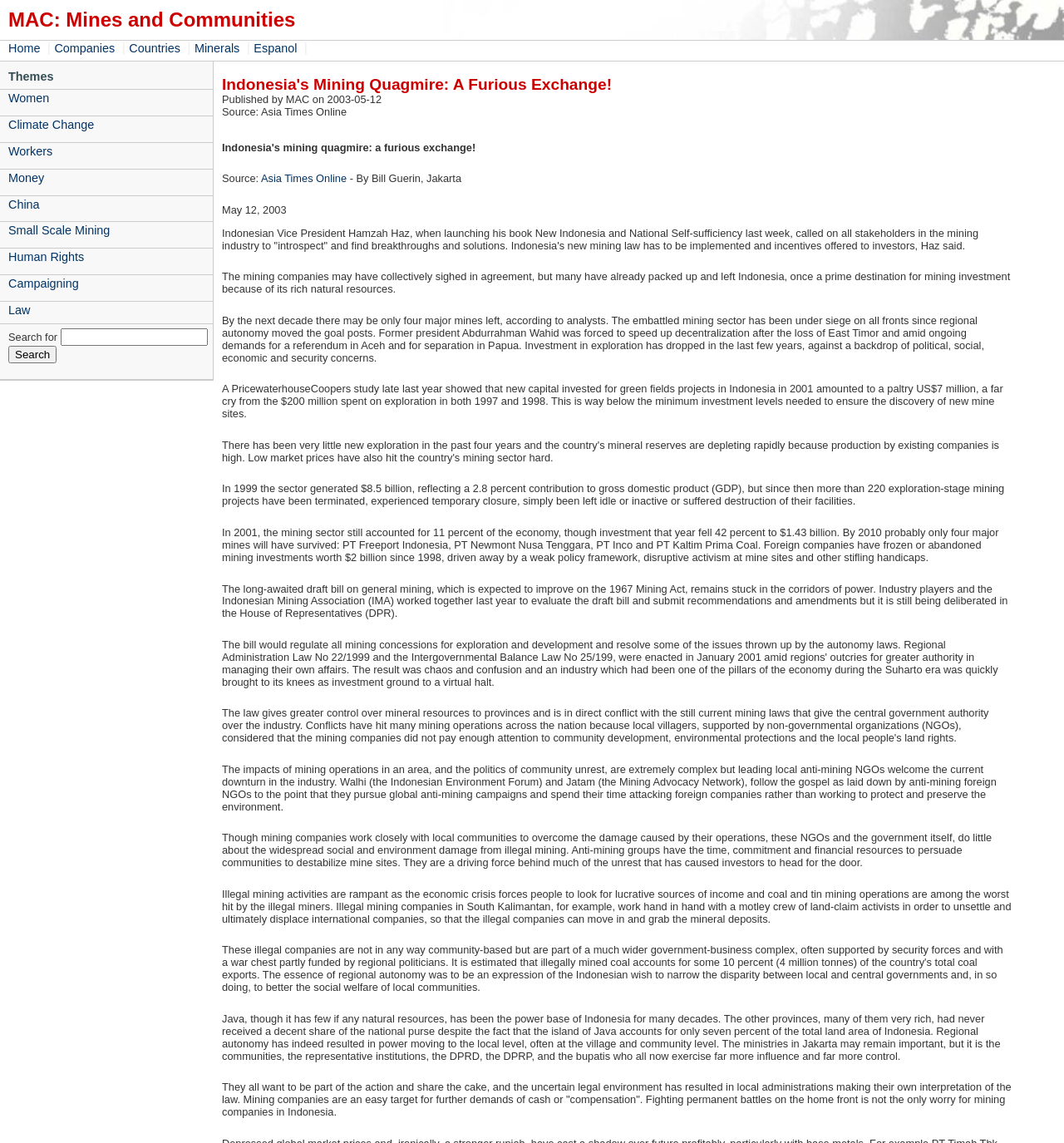Identify the bounding box coordinates of the element to click to follow this instruction: 'Click on the 'Home' link'. Ensure the coordinates are four float values between 0 and 1, provided as [left, top, right, bottom].

[0.008, 0.036, 0.041, 0.048]